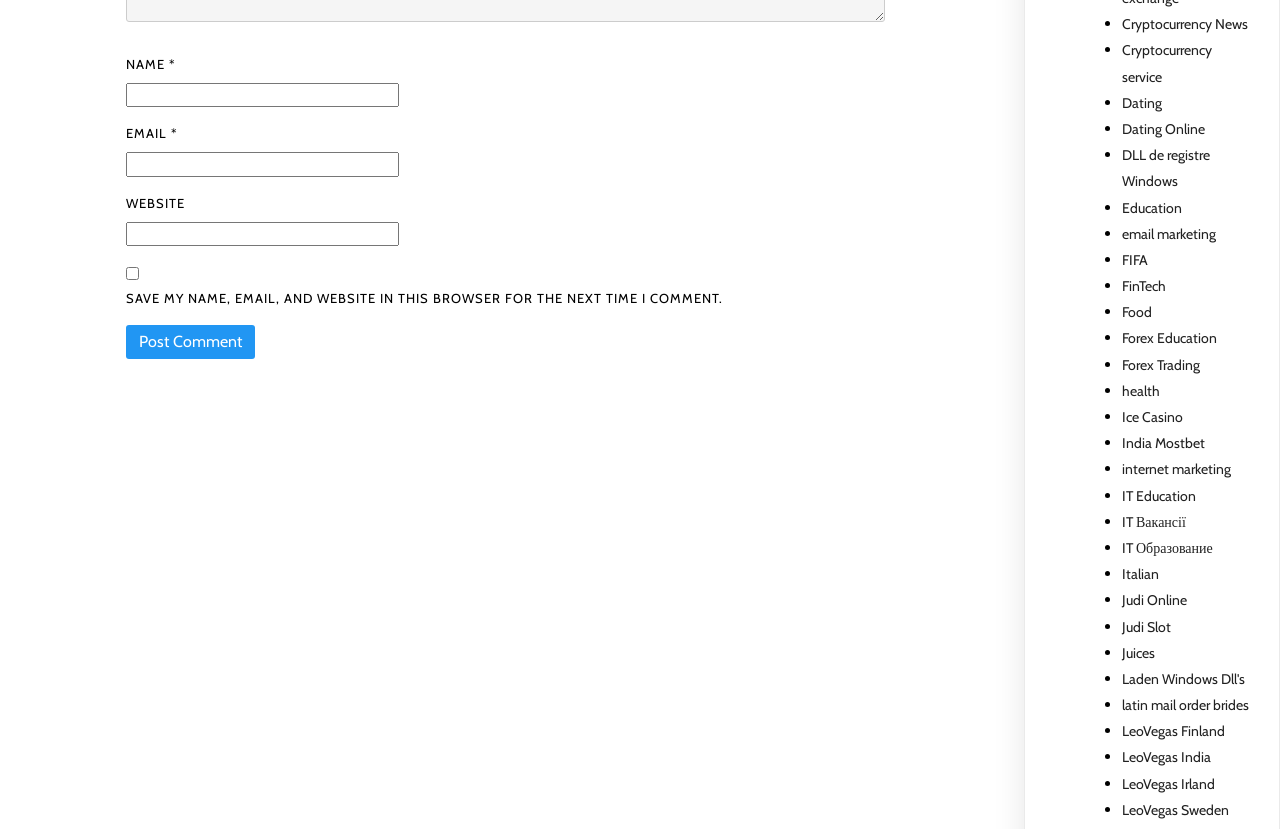Please locate the bounding box coordinates of the element that should be clicked to complete the given instruction: "Visit the 'Cryptocurrency News' page".

[0.877, 0.018, 0.975, 0.04]